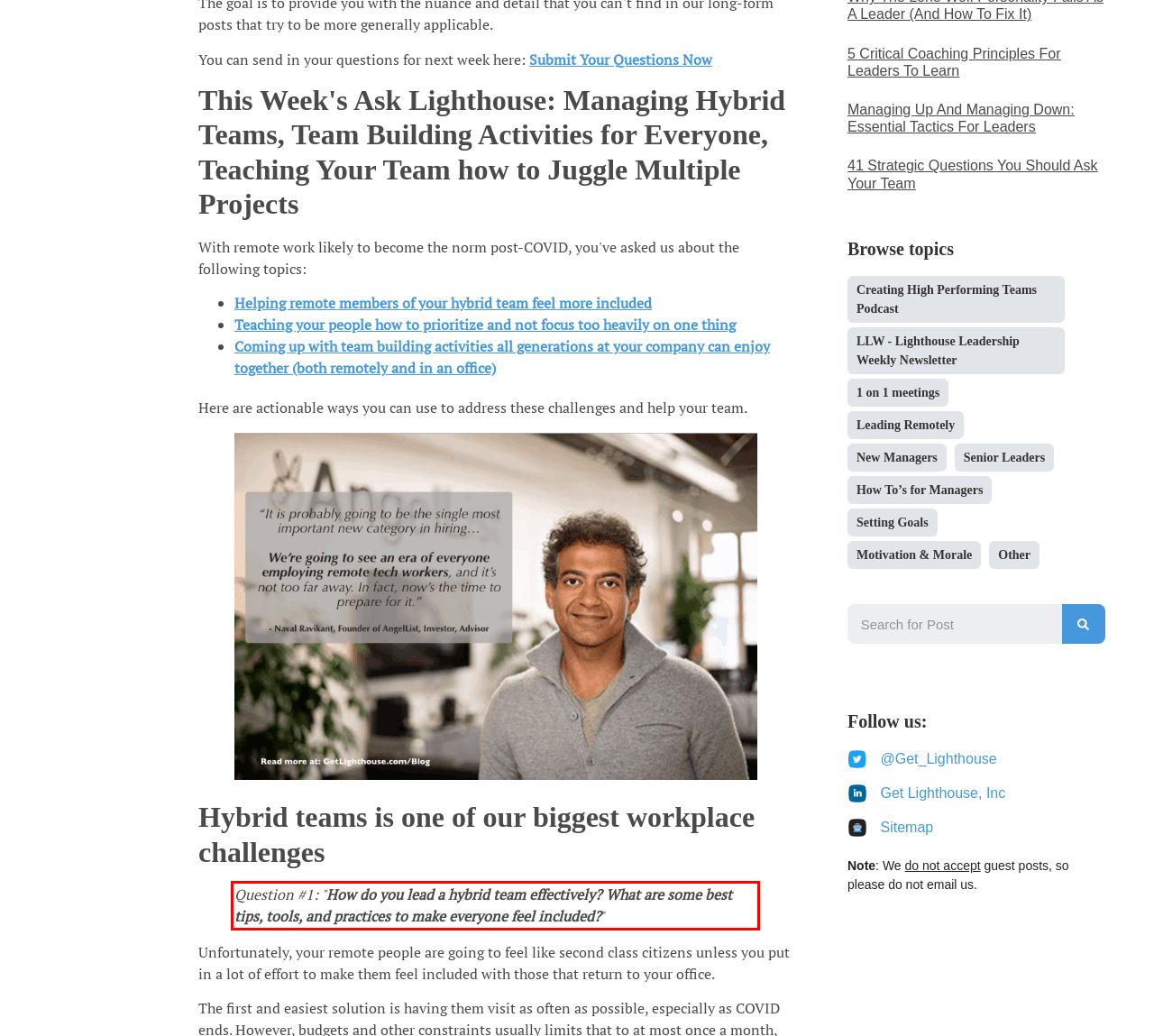Identify the red bounding box in the webpage screenshot and perform OCR to generate the text content enclosed.

Question #1: "How do you lead a hybrid team effectively? What are some best tips, tools, and practices to make everyone feel included?"